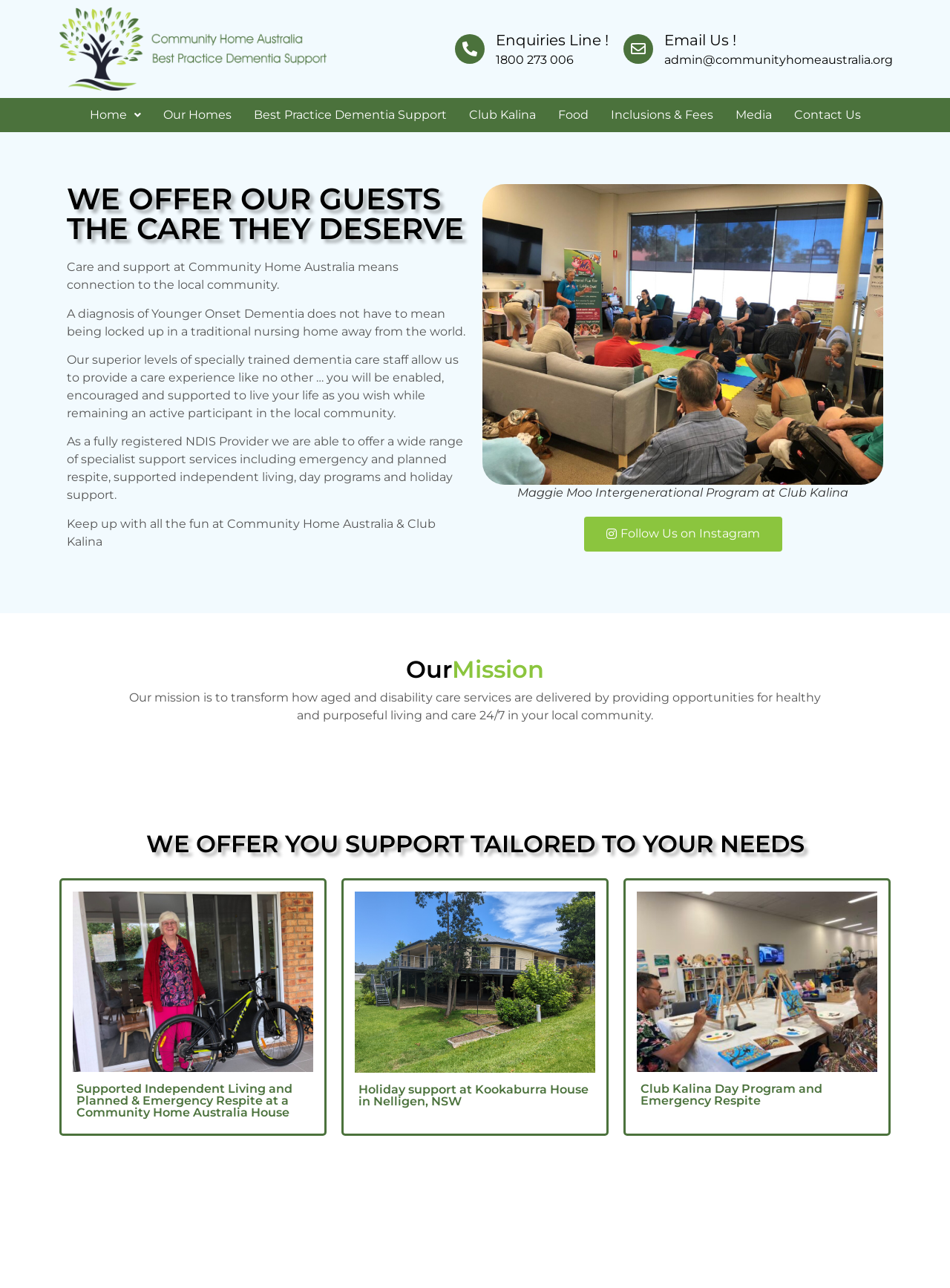Find the bounding box coordinates for the element that must be clicked to complete the instruction: "Go to Home page". The coordinates should be four float numbers between 0 and 1, indicated as [left, top, right, bottom].

[0.082, 0.076, 0.16, 0.103]